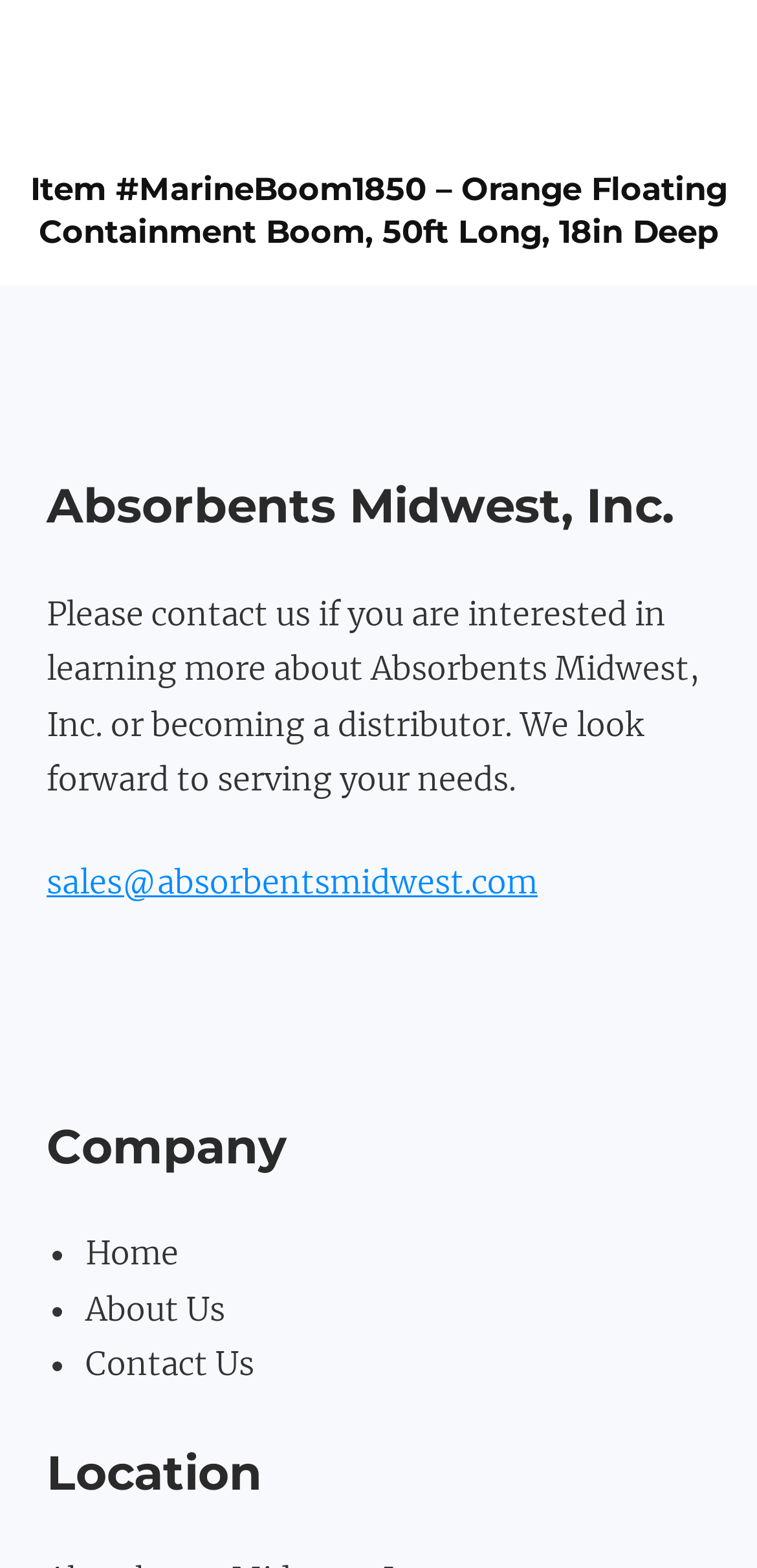Determine the bounding box of the UI component based on this description: "Home". The bounding box coordinates should be four float values between 0 and 1, i.e., [left, top, right, bottom].

[0.113, 0.786, 0.236, 0.811]